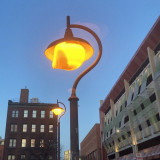Answer this question using a single word or a brief phrase:
What type of buildings are visible in the background?

Historic and modern